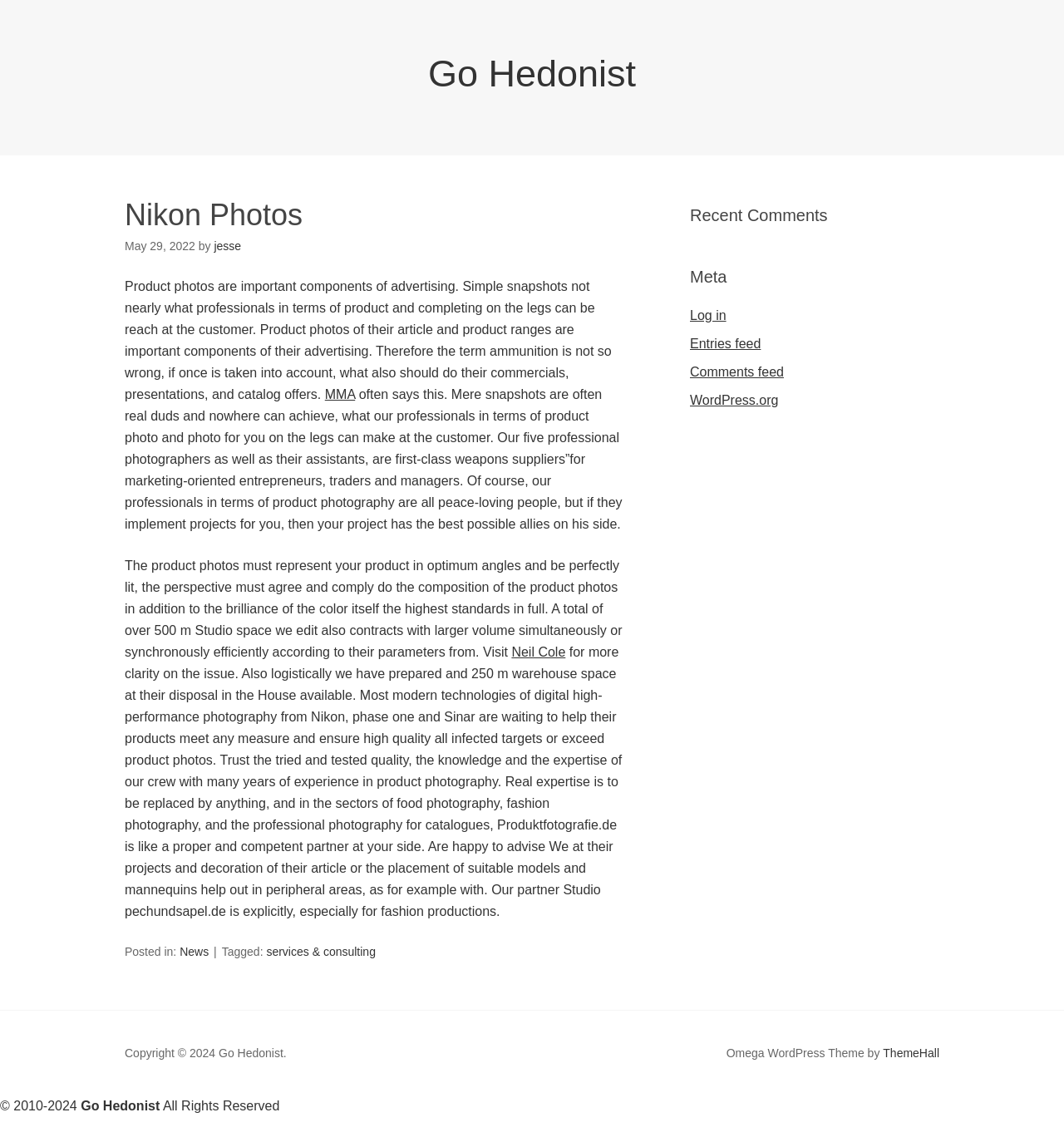Pinpoint the bounding box coordinates for the area that should be clicked to perform the following instruction: "Log in to the website".

[0.648, 0.271, 0.682, 0.284]